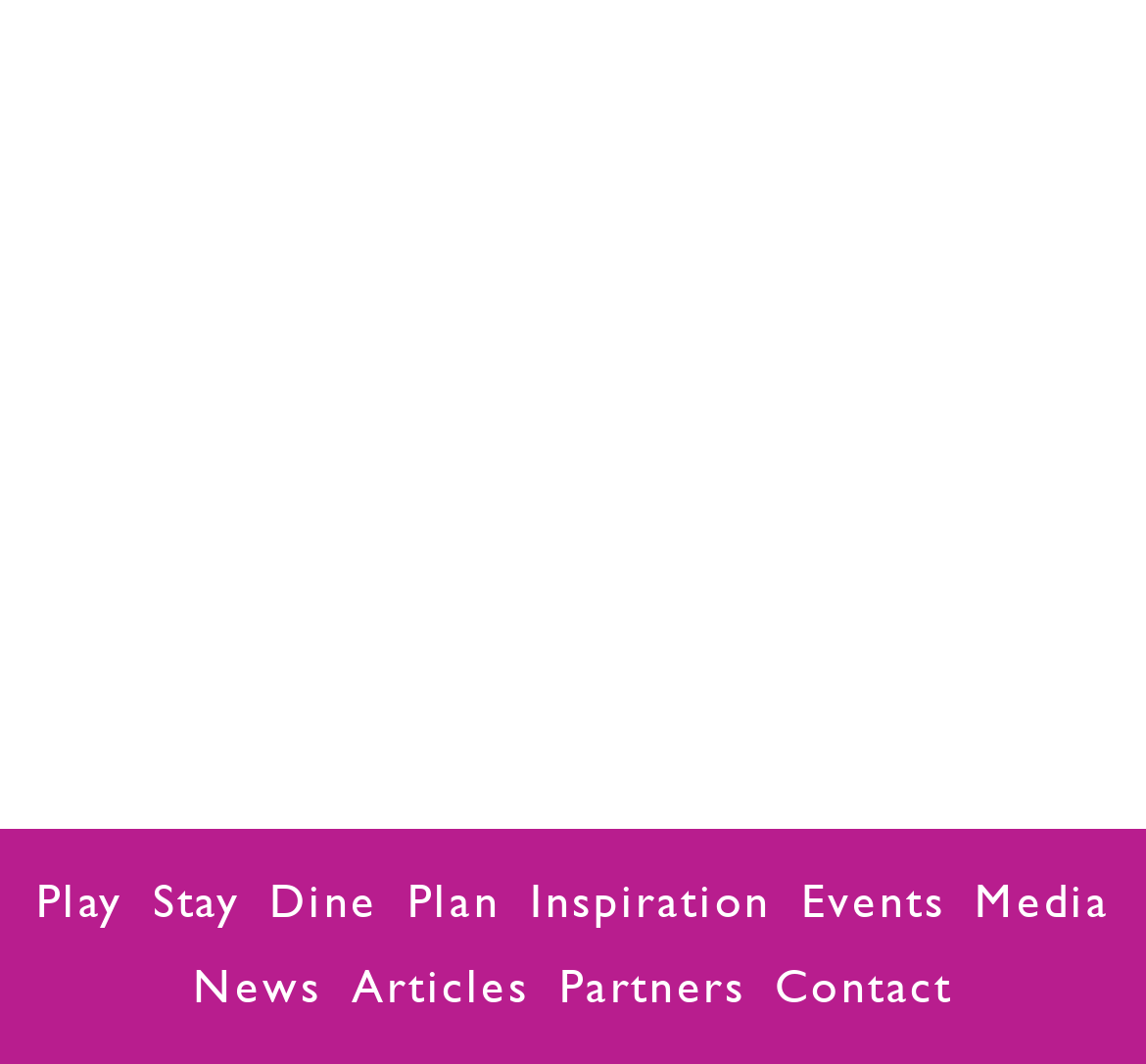Could you indicate the bounding box coordinates of the region to click in order to complete this instruction: "Get inspired".

[0.463, 0.809, 0.673, 0.889]